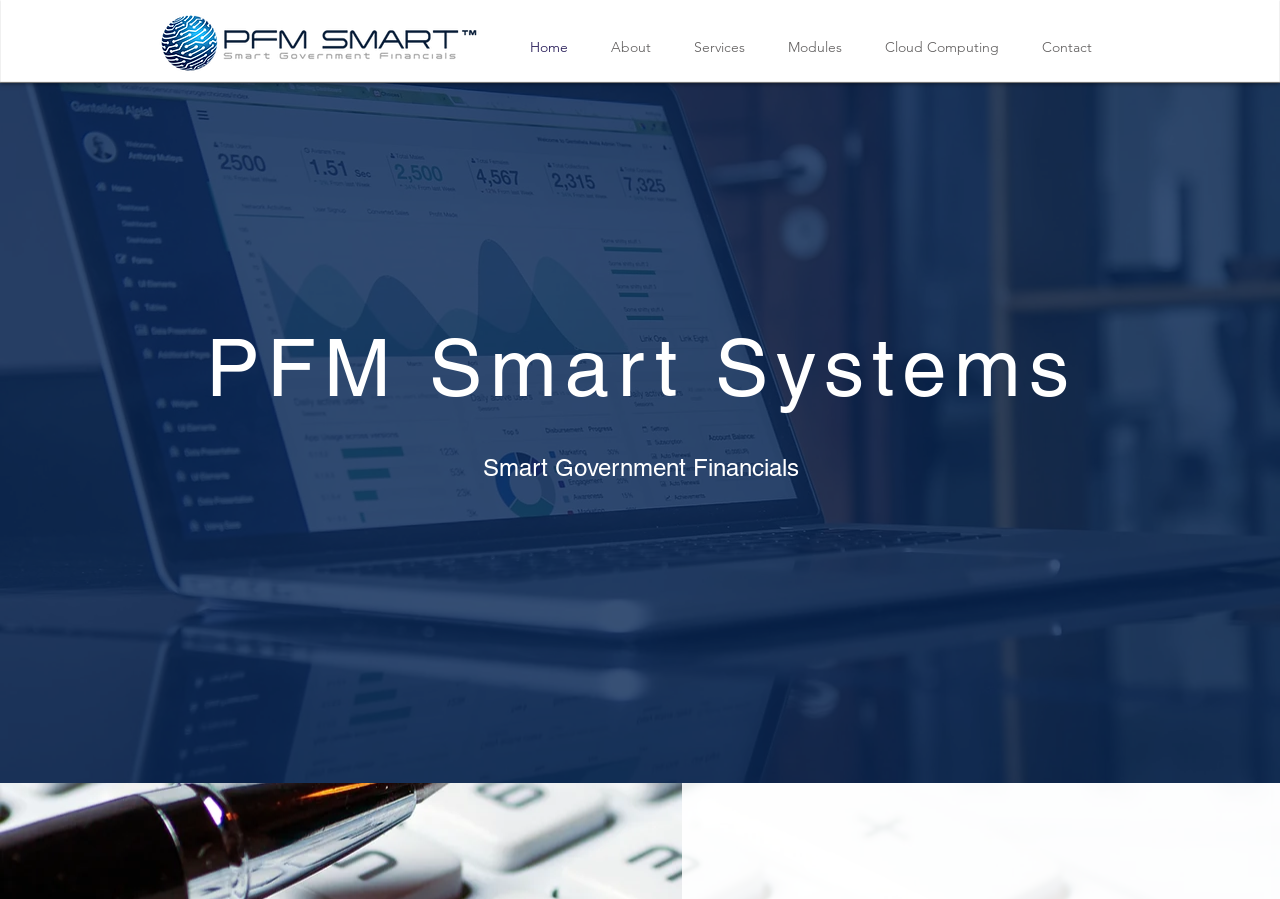Create a detailed narrative describing the layout and content of the webpage.

The webpage is titled "Home | pfmsmartsys" and features a logo image of PFM Smart Systems at the top left corner. Below the logo, there is a navigation menu labeled "Site" that spans across the top of the page, containing six links: "Home", "About", "Services", "Modules", "Cloud Computing", and "Contact". These links are arranged horizontally, with "Home" on the left and "Contact" on the right.

Below the navigation menu, there is a prominent header text "PFM Smart Systems" that takes up a significant portion of the page, followed by a subtitle "Smart Government Financials" positioned below it. The overall layout is organized, with clear headings and concise text.